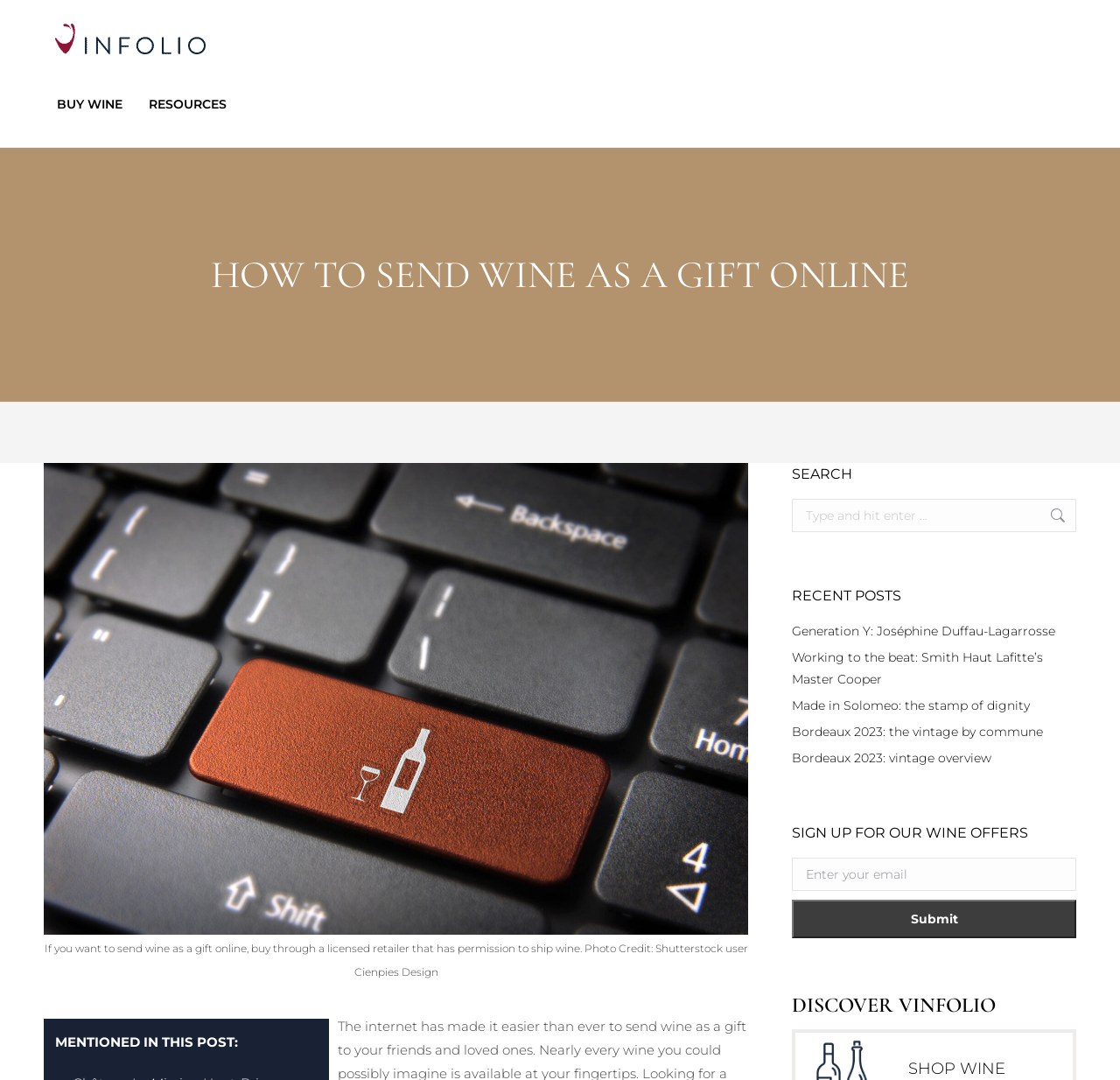Please answer the following question using a single word or phrase: 
How many links are there in the 'RECENT POSTS' section?

5